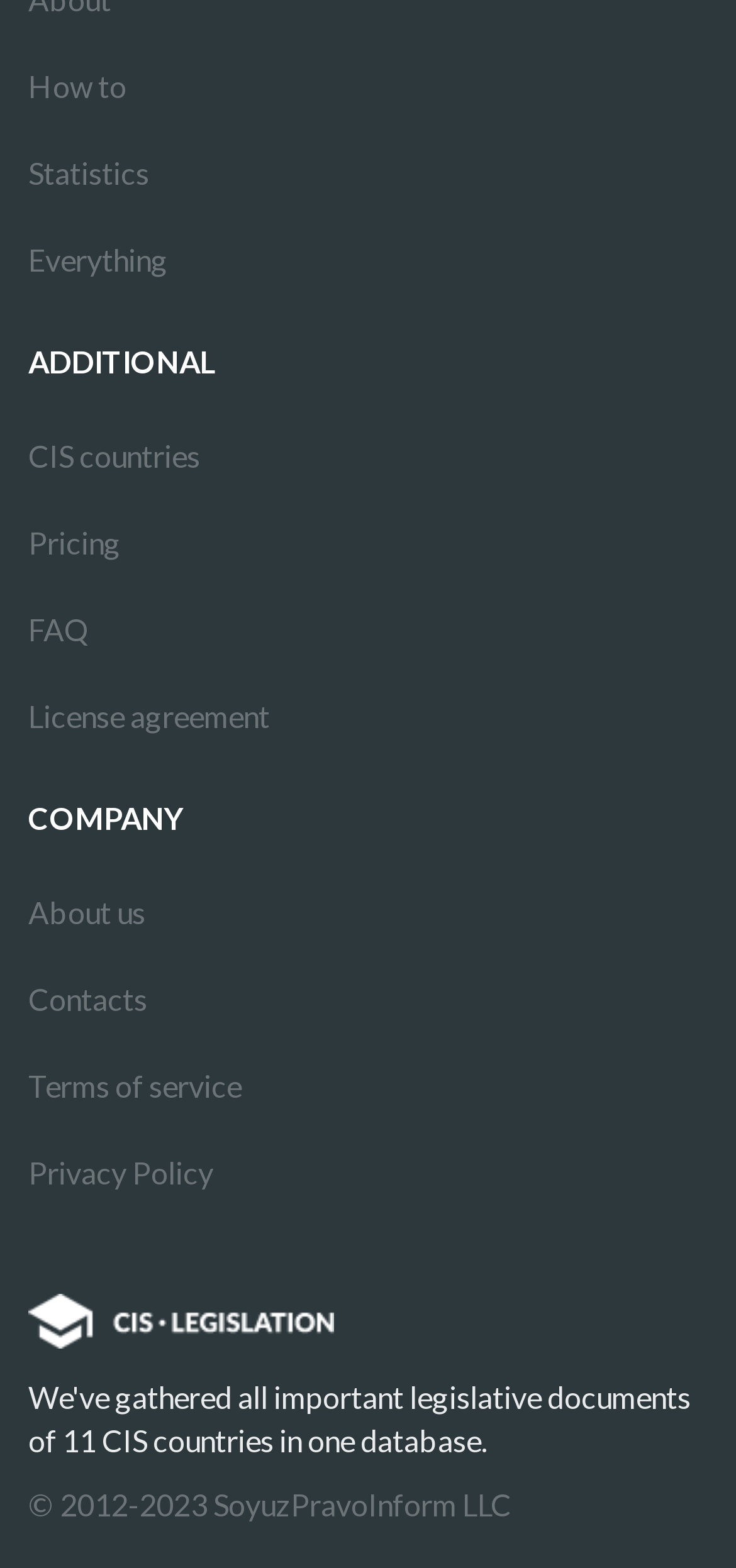How many main categories are on the webpage?
Please look at the screenshot and answer in one word or a short phrase.

2